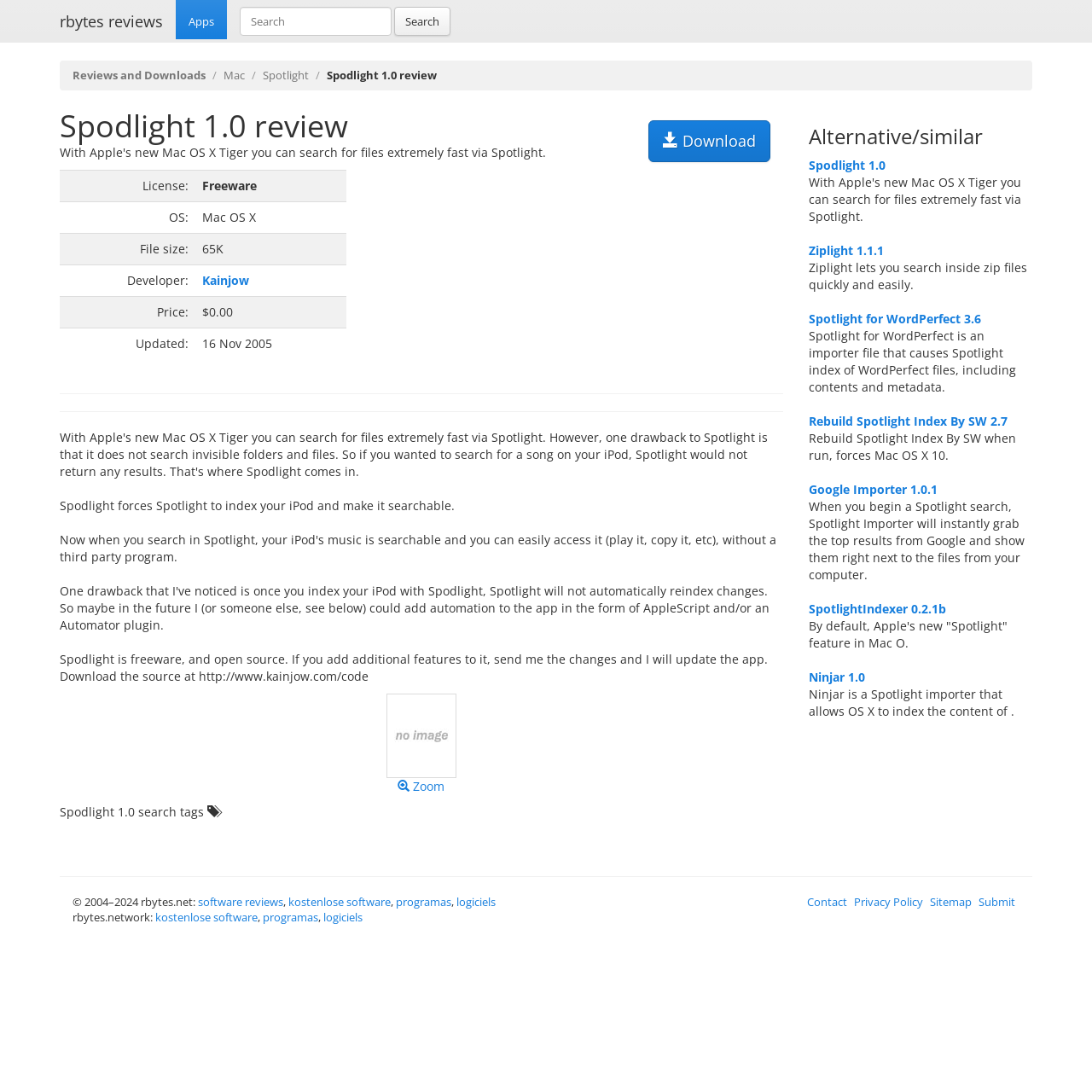Specify the bounding box coordinates of the region I need to click to perform the following instruction: "Visit the developer's website". The coordinates must be four float numbers in the range of 0 to 1, i.e., [left, top, right, bottom].

[0.185, 0.249, 0.228, 0.264]